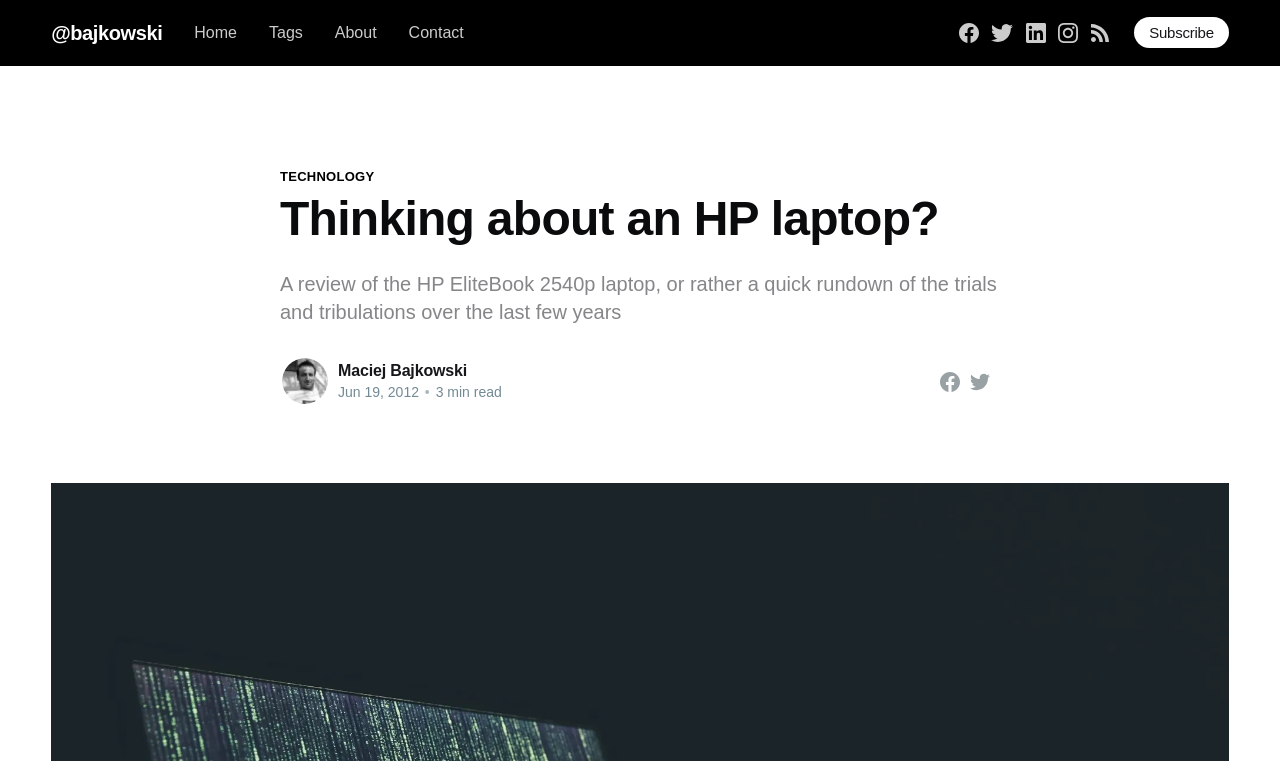Please predict the bounding box coordinates of the element's region where a click is necessary to complete the following instruction: "Follow on Facebook". The coordinates should be represented by four float numbers between 0 and 1, i.e., [left, top, right, bottom].

[0.749, 0.03, 0.765, 0.053]